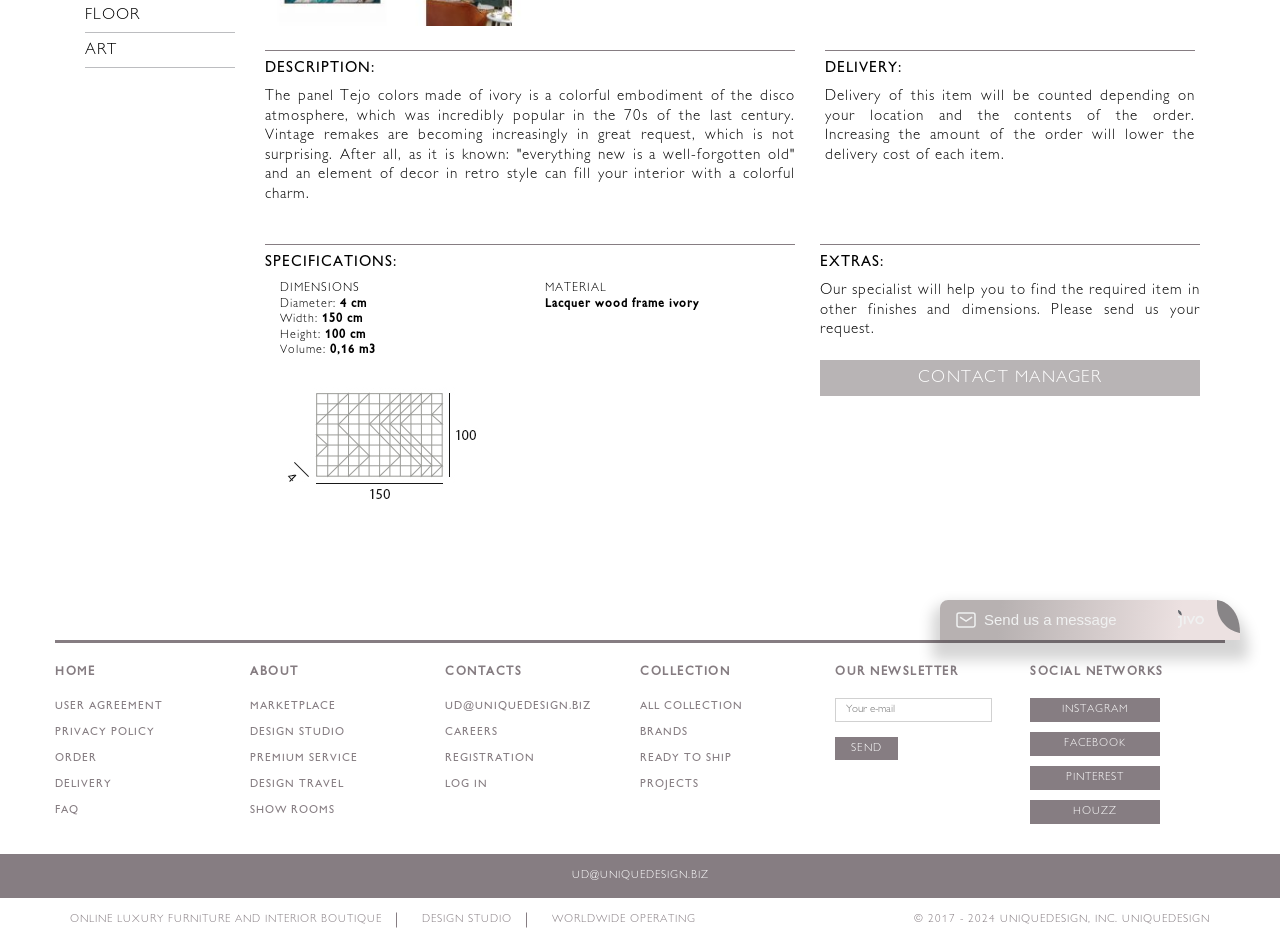Identify and provide the bounding box for the element described by: "ud@uniquedesign.biz".

[0.446, 0.924, 0.554, 0.935]